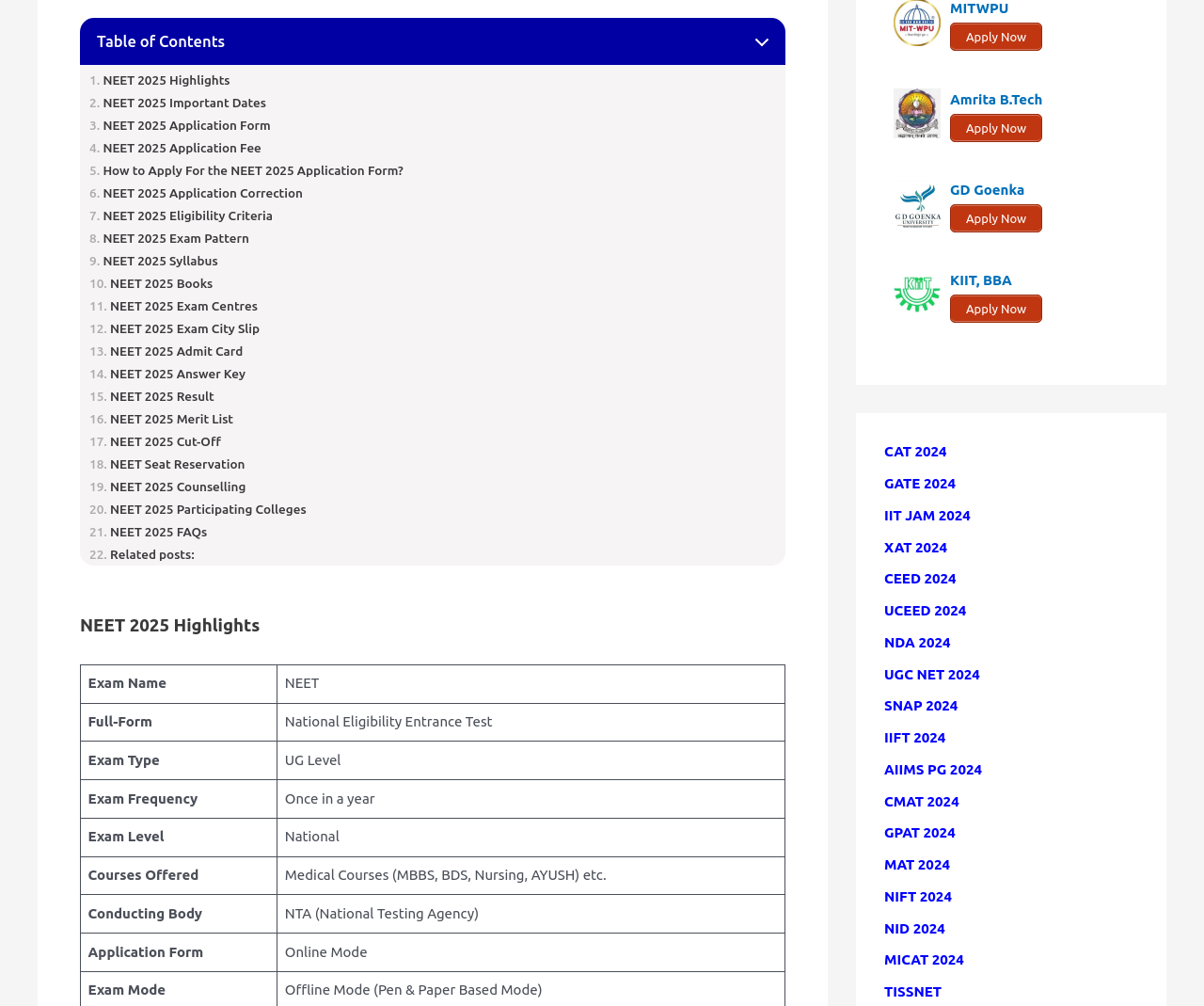Provide a one-word or short-phrase answer to the question:
What is the frequency of the NEET exam?

Once in a year